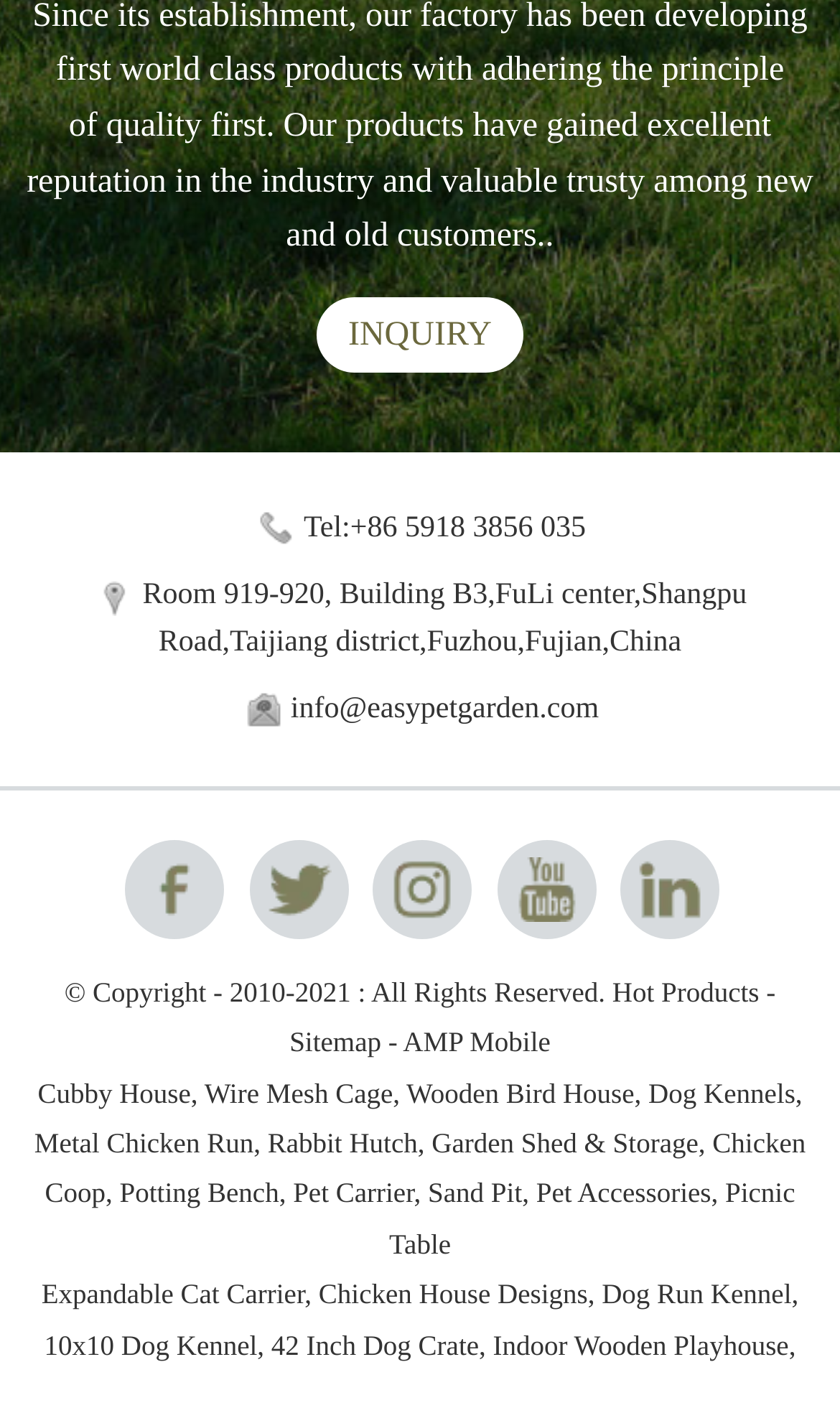Please answer the following question using a single word or phrase: 
What is the company's phone number?

Tel:+86 5918 3856 035